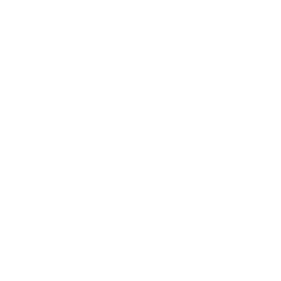Elaborate on all the key elements and details present in the image.

The image showcases a "Gas Single Deck Pizza Oven 1 tray," an essential piece of cooking equipment designed for commercial kitchens and food establishments. This oven combines efficiency with a compact design, making it ideal for preparing delicious pizzas. The specifics of the equipment, including its gas operation, ensures even heating for the perfect crust. Accompanying this image, details regarding the oven's features and capabilities serve to inform potential buyers about its advantages in a high-demand cooking environment.